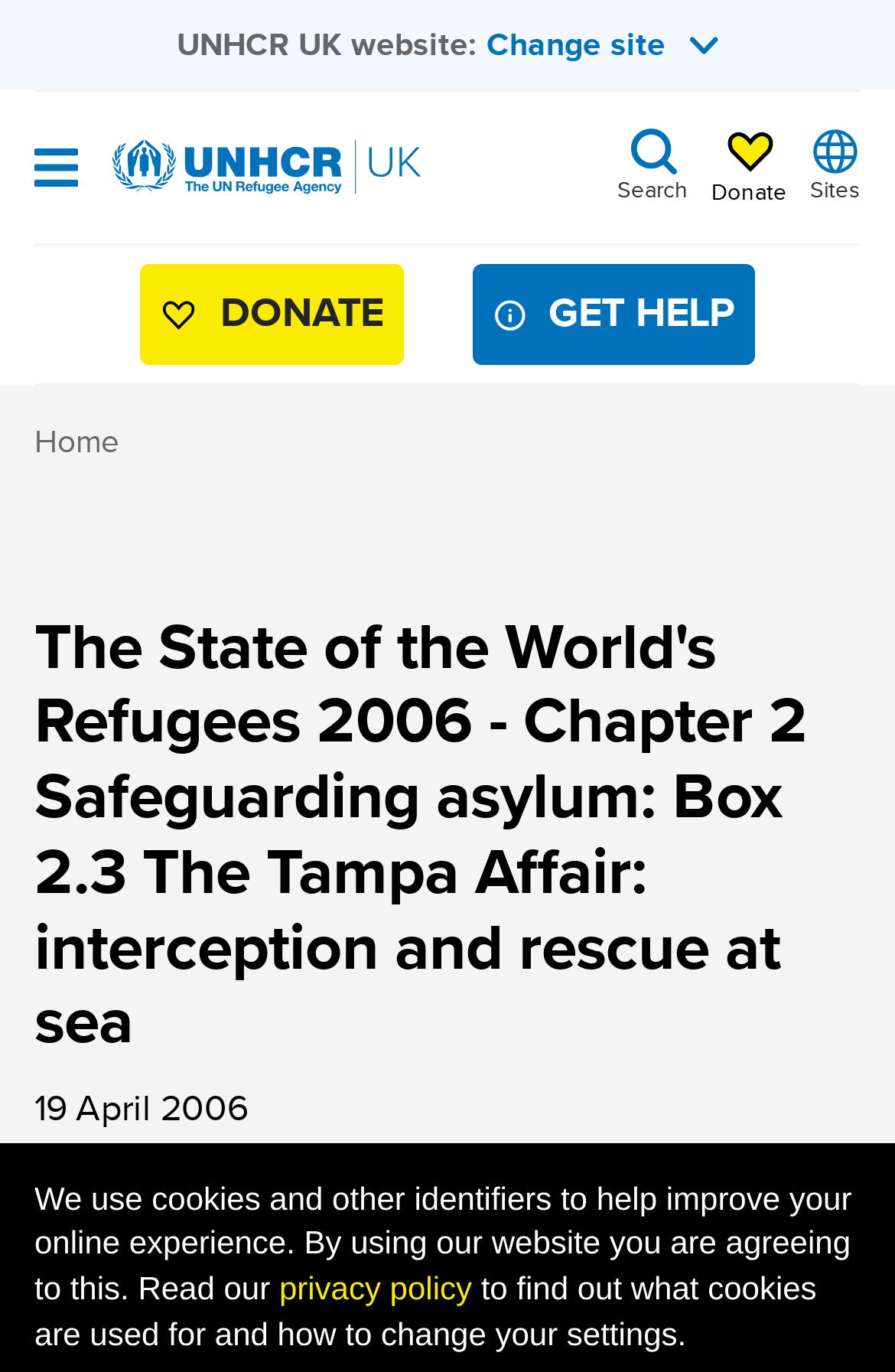Please predict the bounding box coordinates (top-left x, top-left y, bottom-right x, bottom-right y) for the UI element in the screenshot that fits the description: Search

[0.69, 0.094, 0.769, 0.151]